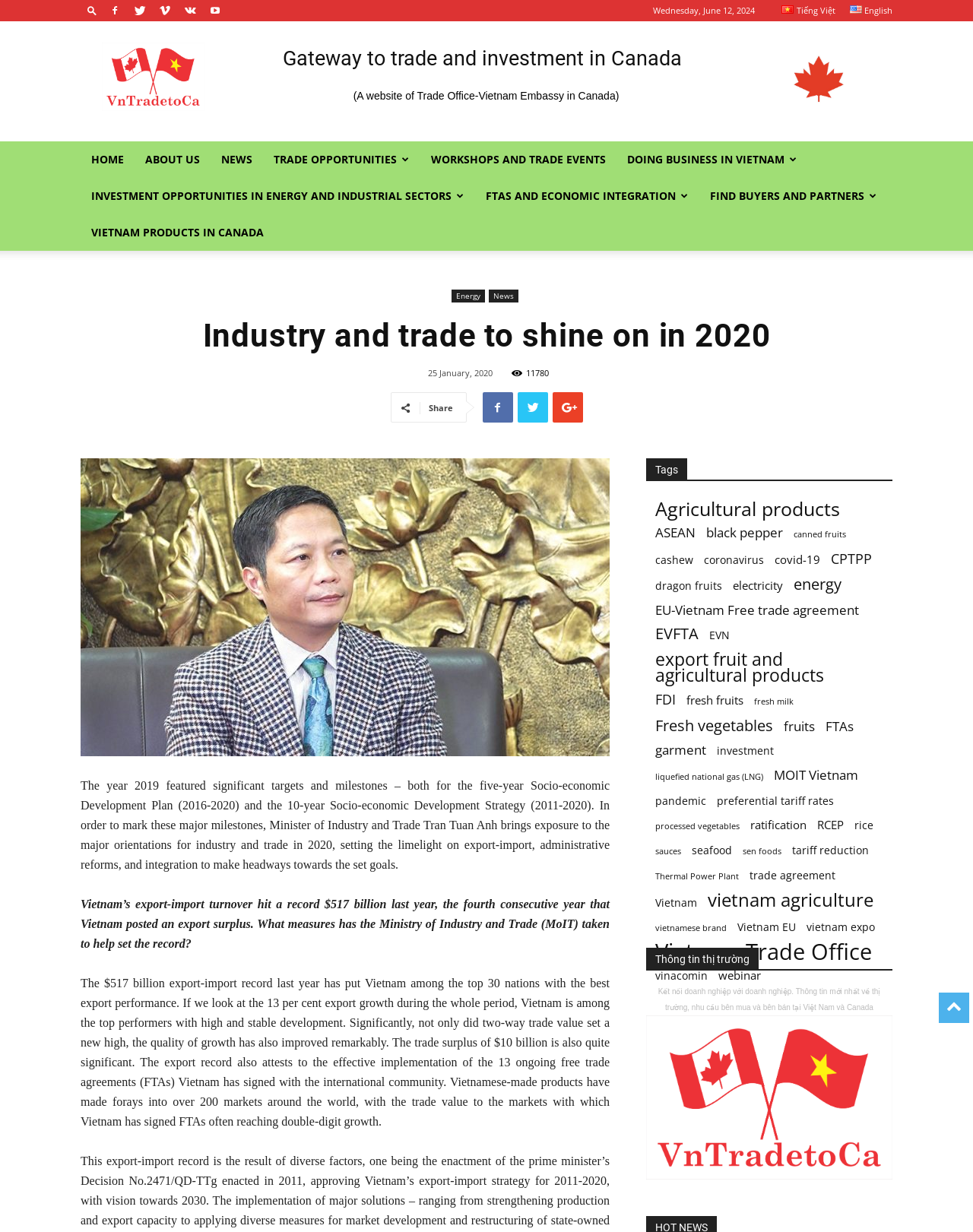Can you find and generate the webpage's heading?

Industry and trade to shine on in 2020